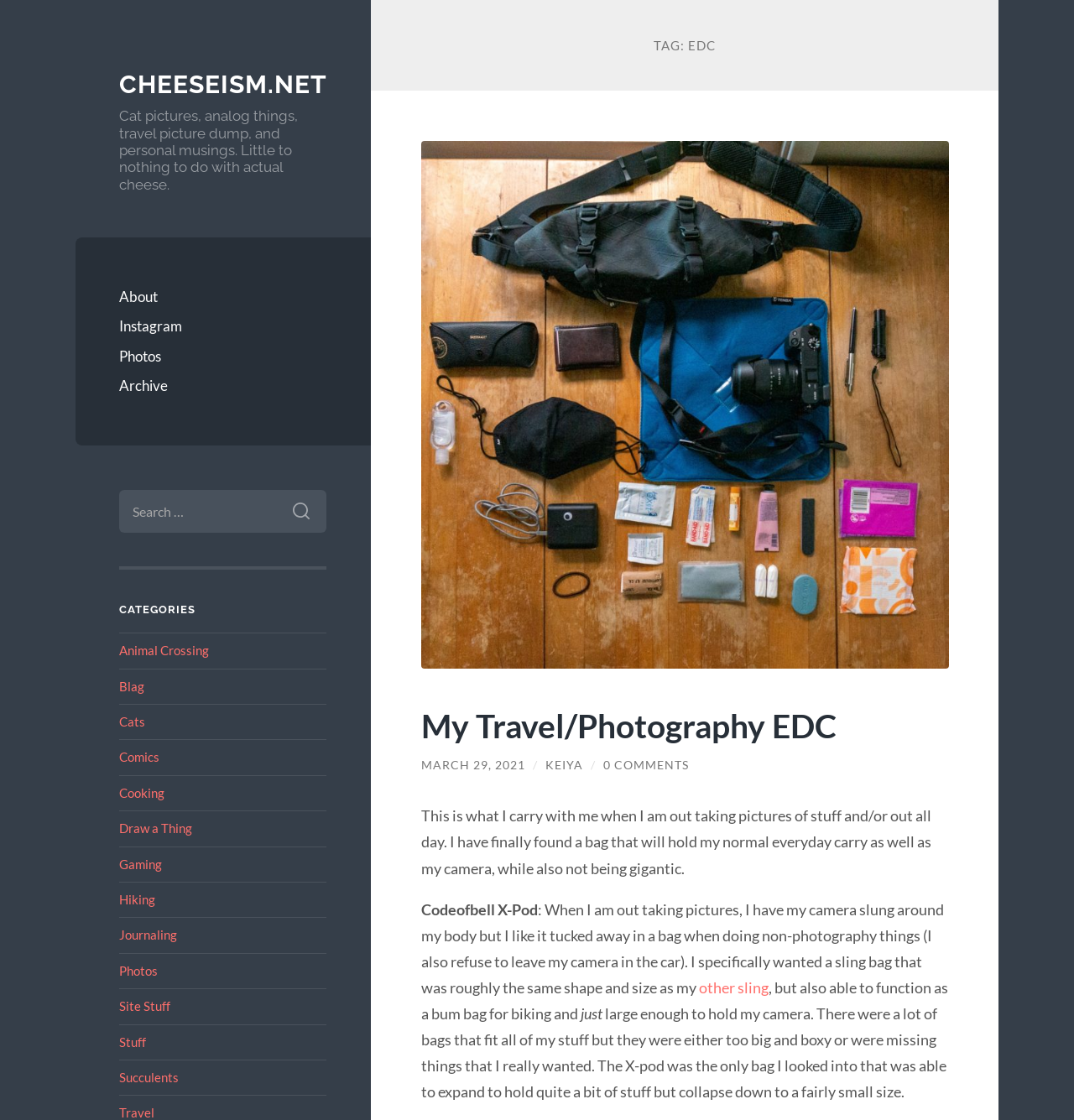Determine the bounding box coordinates of the region that needs to be clicked to achieve the task: "View Instagram".

[0.111, 0.278, 0.304, 0.305]